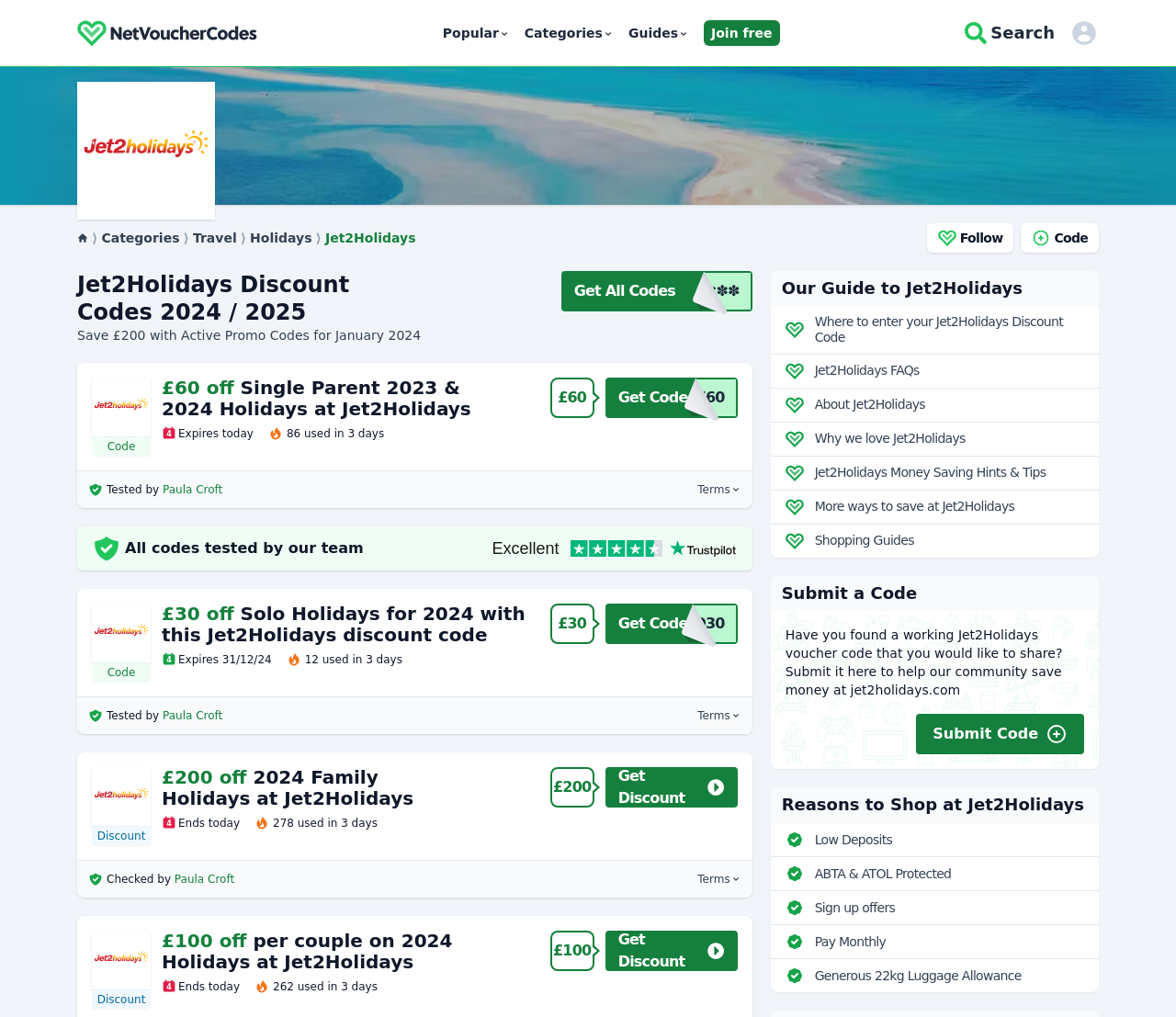Please identify the coordinates of the bounding box for the clickable region that will accomplish this instruction: "Visit 'Meet the Master 3'".

None